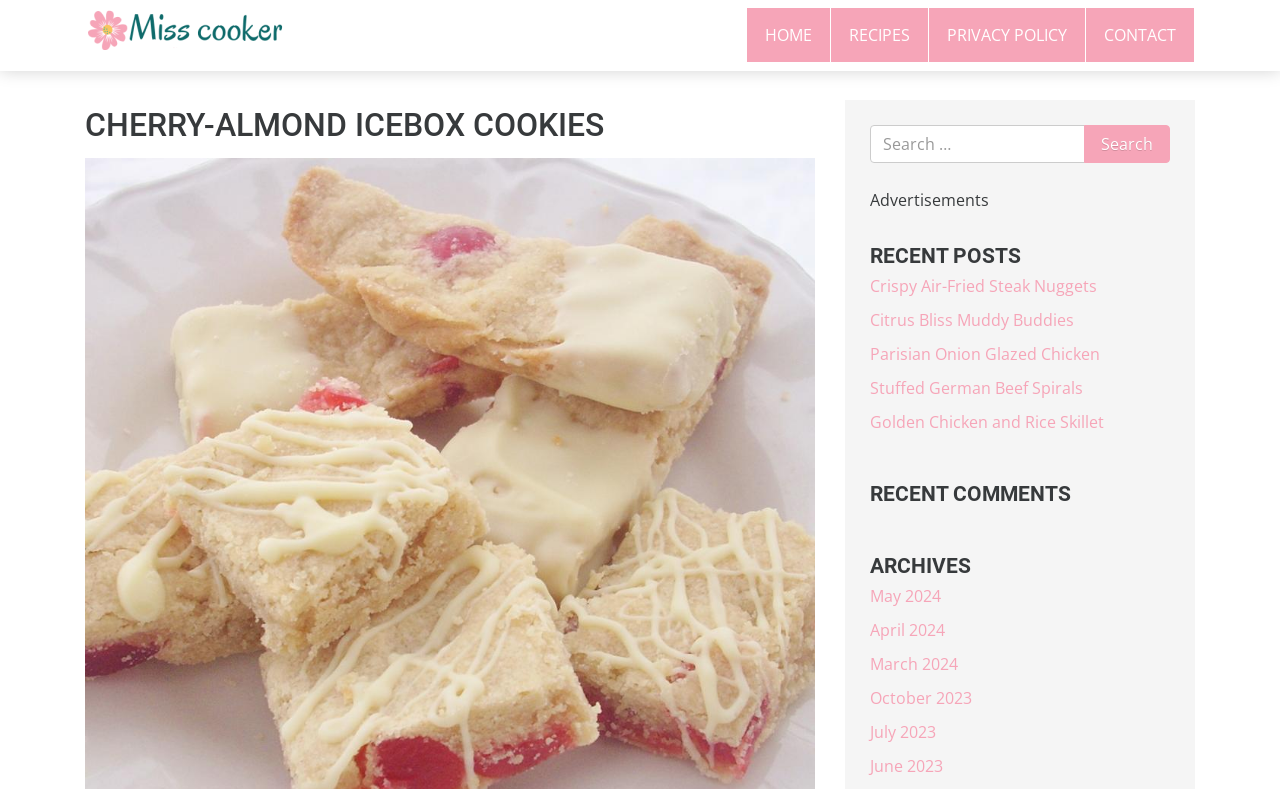Describe all the key features of the webpage in detail.

This webpage is about a recipe blog, specifically featuring a recipe for Cherry-Almond Icebox Cookies. At the top left, there is a logo and a link to "Miss Cooker" with an accompanying image. To the right of the logo, there are navigation links to "HOME", "RECIPES", "PRIVACY POLICY", and "CONTACT".

Below the navigation links, there is a large heading that reads "CHERRY-ALMOND ICEBOX COOKIES". On the right side of the page, there is a search bar with a text box and a "Search" button.

Below the search bar, there is a section labeled "Advertisements". Following this section, there is a heading that reads "RECENT POSTS", which is accompanied by a list of links to various recipe posts, including "Crispy Air-Fried Steak Nuggets", "Citrus Bliss Muddy Buddies", and others.

Further down the page, there are headings for "RECENT COMMENTS" and "ARCHIVES", with links to specific months, such as "May 2024", "April 2024", and others. The page appears to be a blog post with a recipe and related content, along with navigation and search functionality.